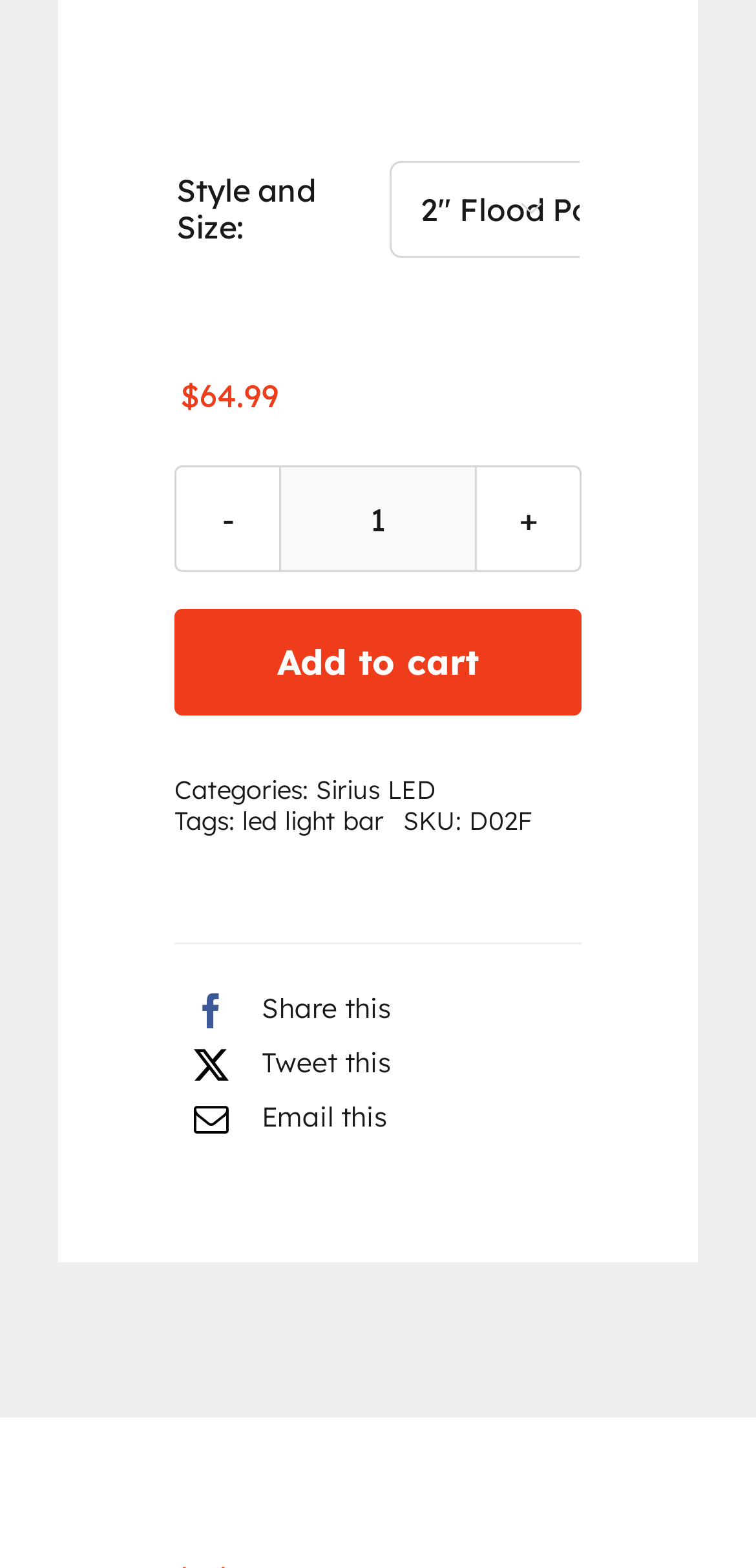What is the category of the product?
Answer with a single word or phrase, using the screenshot for reference.

Sirius LED